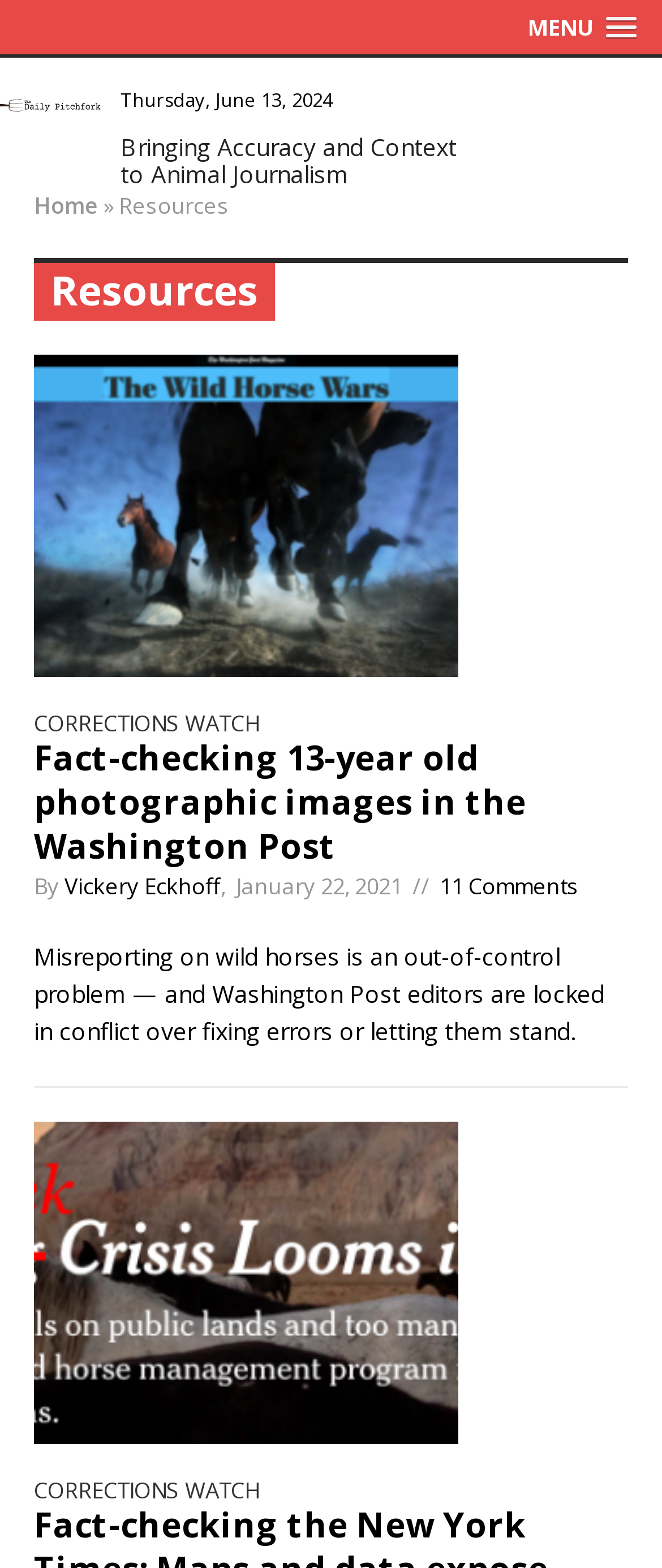What is the date displayed on the webpage?
Please respond to the question with as much detail as possible.

I found the date by looking at the StaticText element with the text 'Thursday, June 13, 2024' which is located at the top of the webpage.